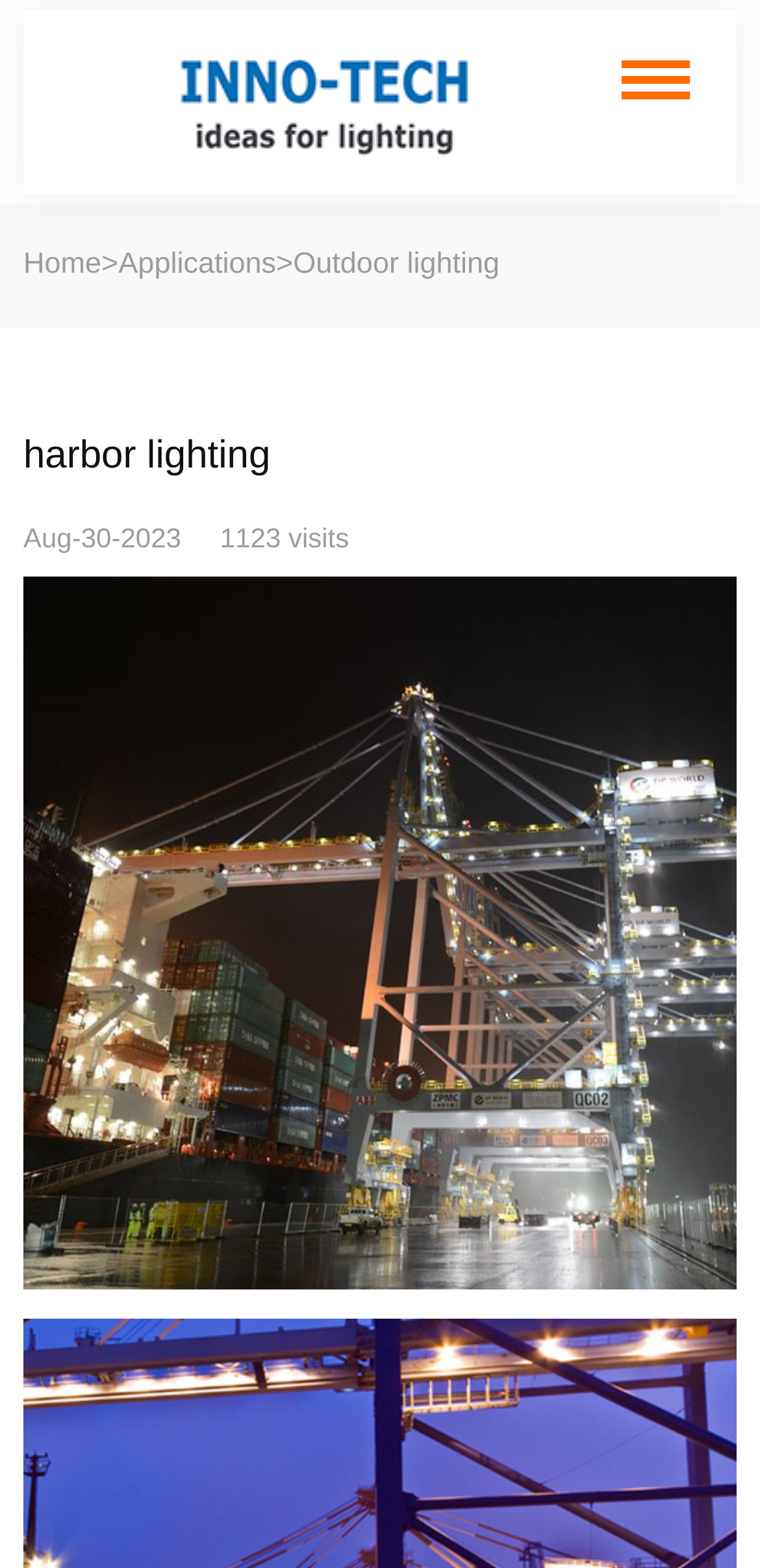Give a concise answer of one word or phrase to the question: 
What is the text on the top-left corner?

harbor lighting